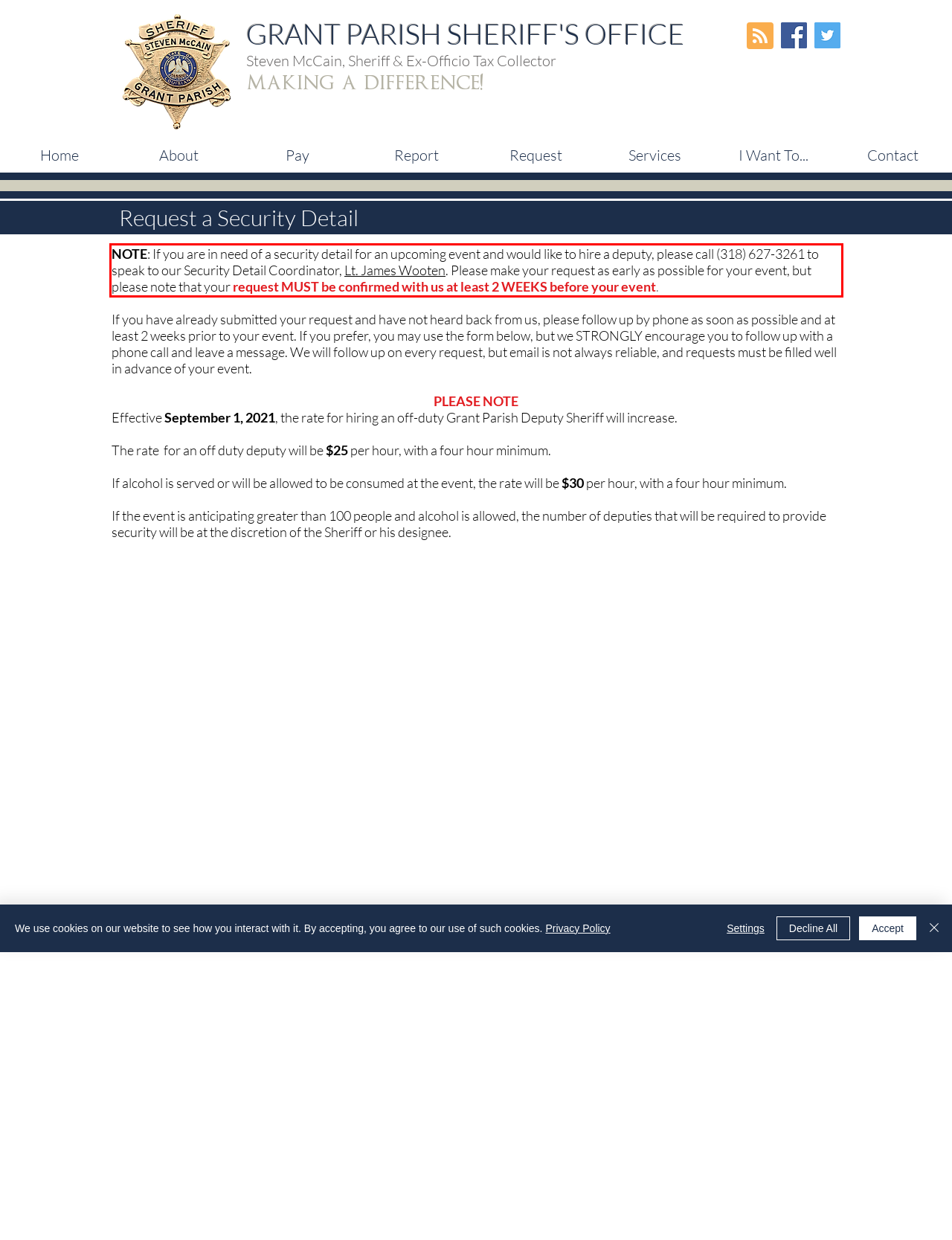Using the provided screenshot of a webpage, recognize and generate the text found within the red rectangle bounding box.

NOTE: If you are in need of a security detail for an upcoming event and would like to hire a deputy, please call (318) 627-3261 to speak to our Security Detail Coordinator, Lt. James Wooten. Please make your request as early as possible for your event, but please note that your request MUST be confirmed with us at least 2 WEEKS before your event.